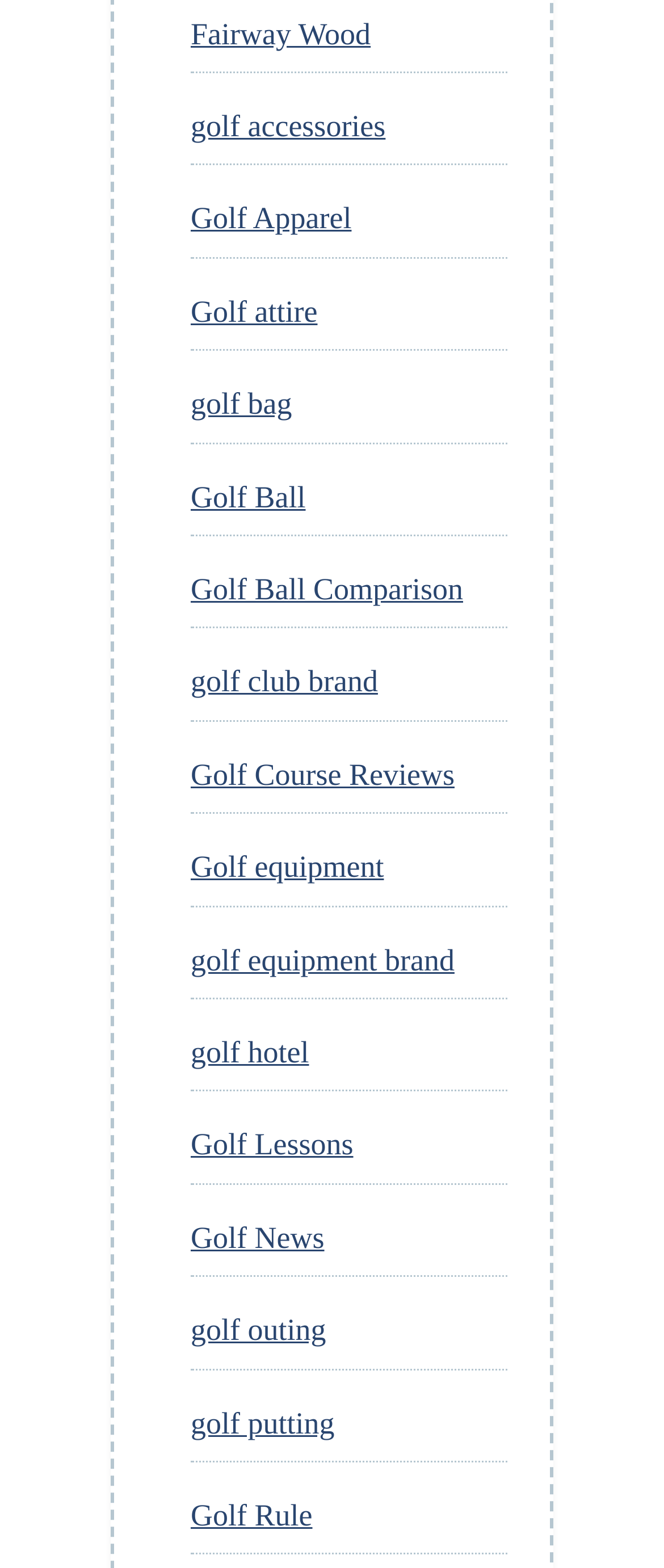Please identify the coordinates of the bounding box that should be clicked to fulfill this instruction: "Read golf news".

[0.287, 0.778, 0.488, 0.8]